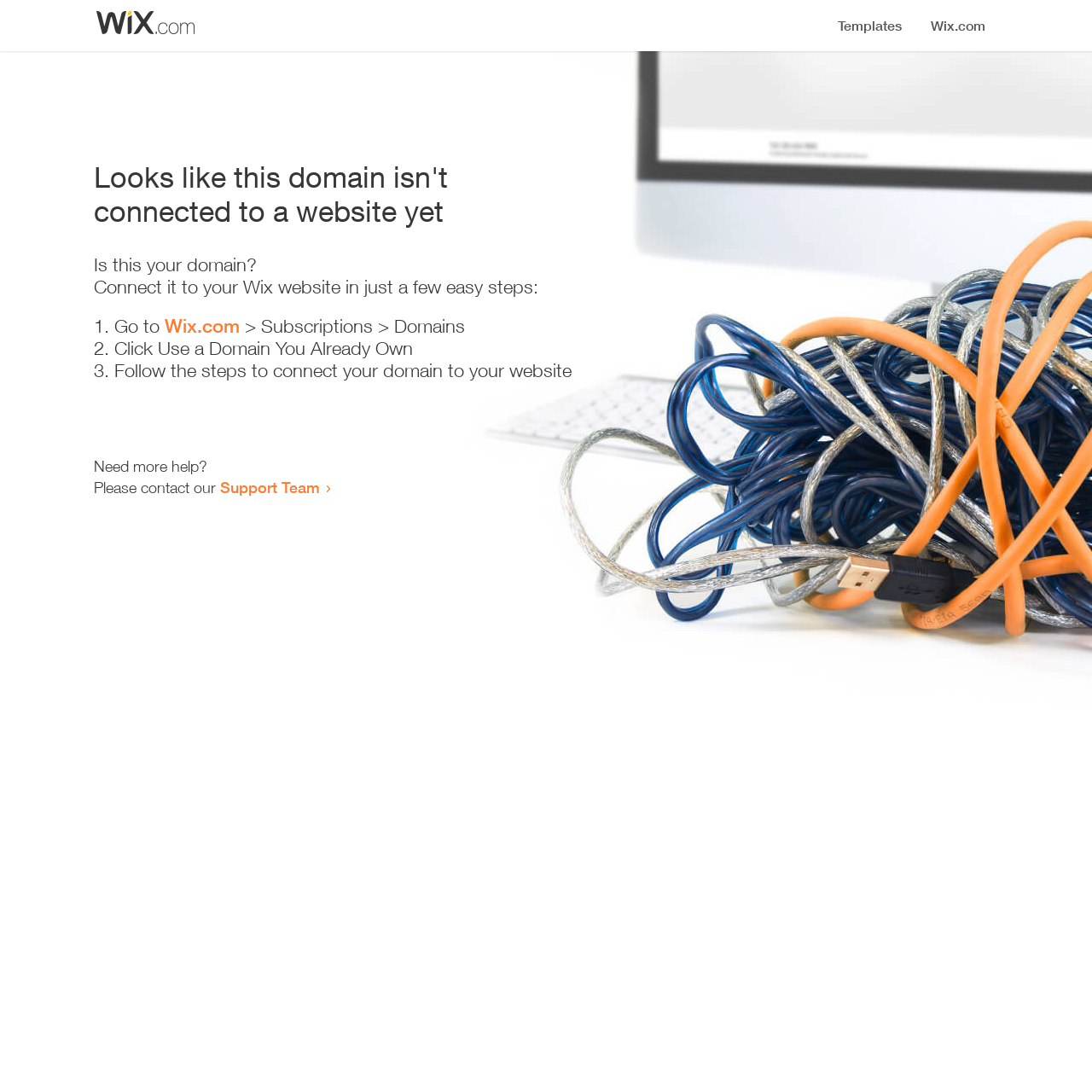Generate a comprehensive description of the webpage.

The webpage appears to be an error page, indicating that a domain is not connected to a website yet. At the top, there is a small image, followed by a heading that states the error message. Below the heading, there is a series of instructions to connect the domain to a Wix website. The instructions are presented in a step-by-step format, with each step numbered and accompanied by a brief description. The first step involves going to Wix.com and navigating to the Subscriptions and Domains section. The second step is to click on "Use a Domain You Already Own", and the third step is to follow the instructions to connect the domain to the website. 

At the bottom of the page, there is a section that offers additional help, with a link to contact the Support Team. The overall layout is simple and easy to follow, with clear headings and concise text.